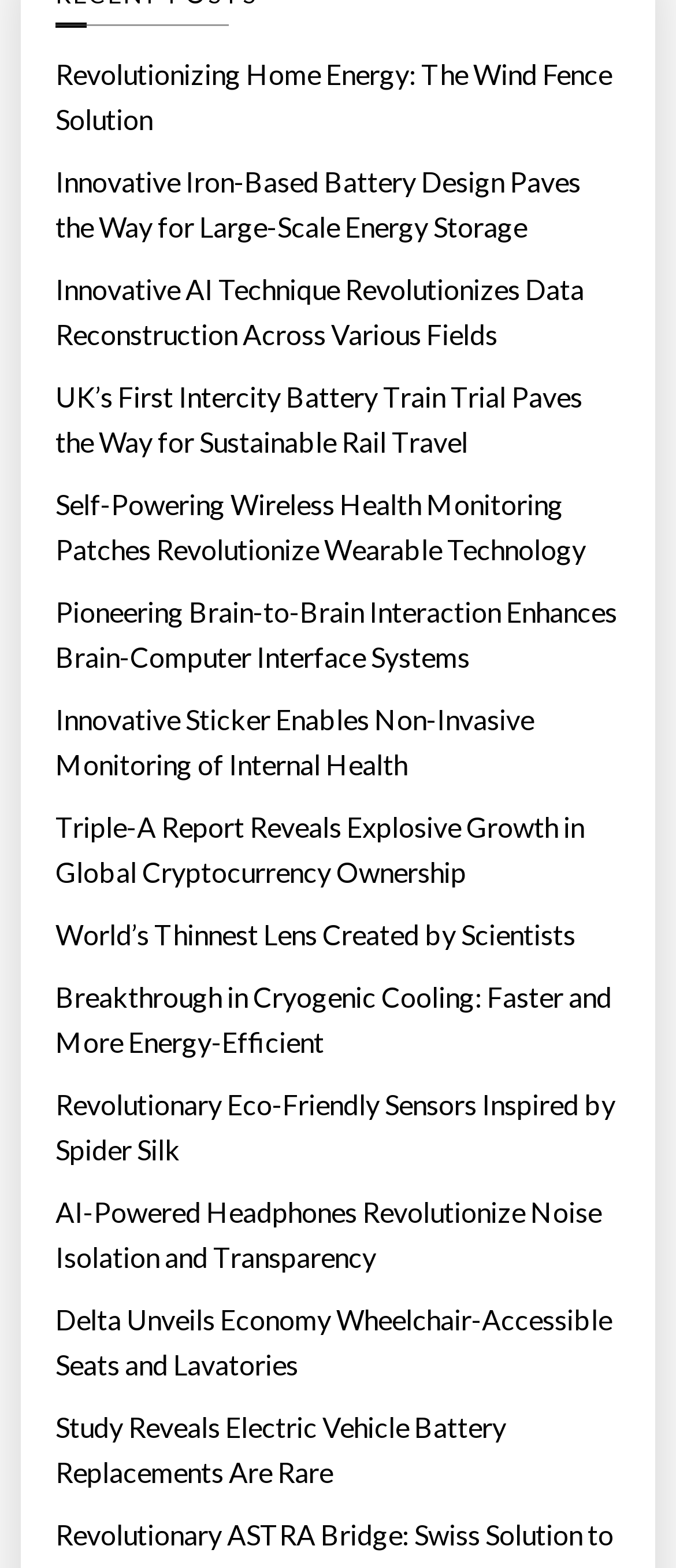Please determine the bounding box coordinates of the element to click on in order to accomplish the following task: "Read about Revolutionizing Home Energy". Ensure the coordinates are four float numbers ranging from 0 to 1, i.e., [left, top, right, bottom].

[0.082, 0.034, 0.918, 0.091]